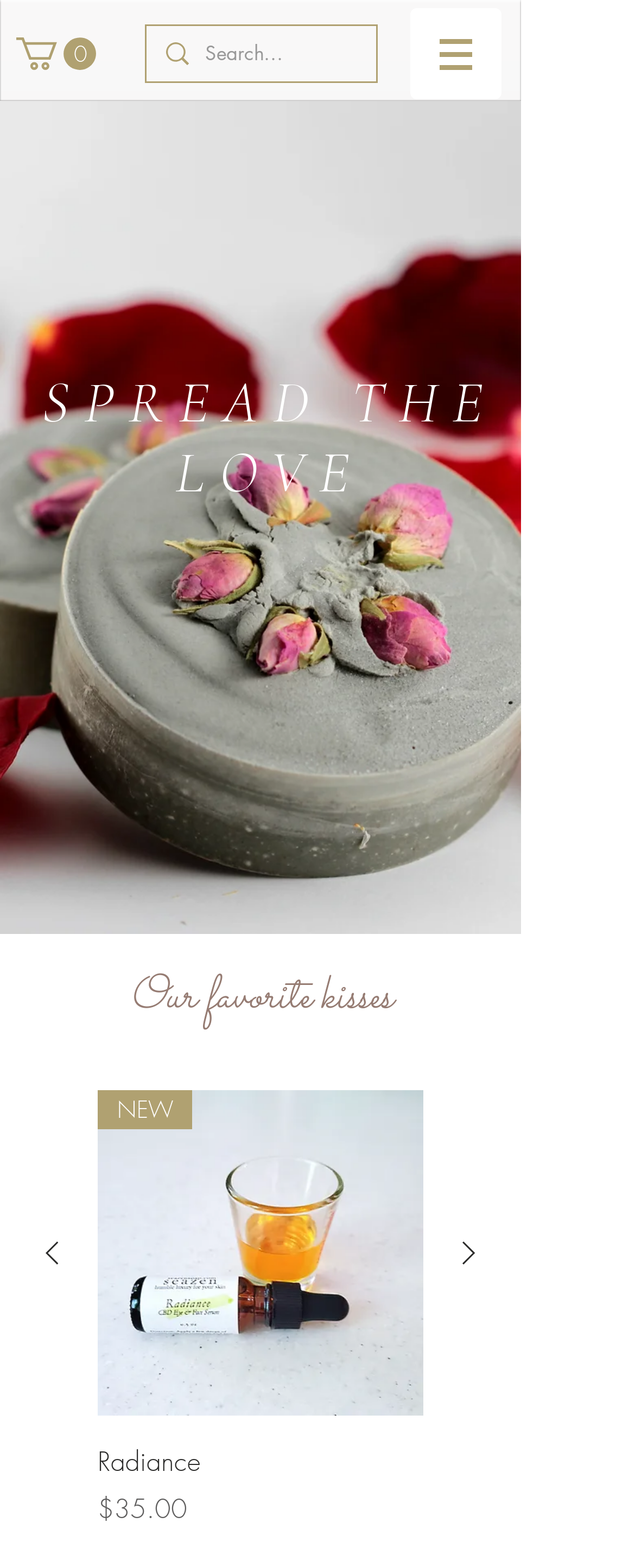What is the theme of the soap products?
Using the image as a reference, answer with just one word or a short phrase.

Love